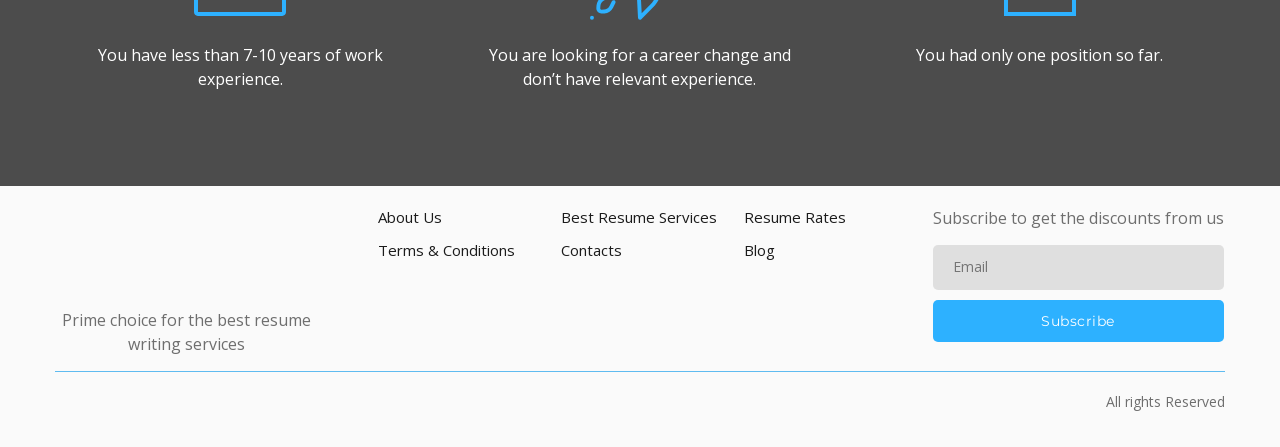Locate the bounding box coordinates of the clickable area needed to fulfill the instruction: "Click the 'Contacts' link".

[0.438, 0.534, 0.486, 0.584]